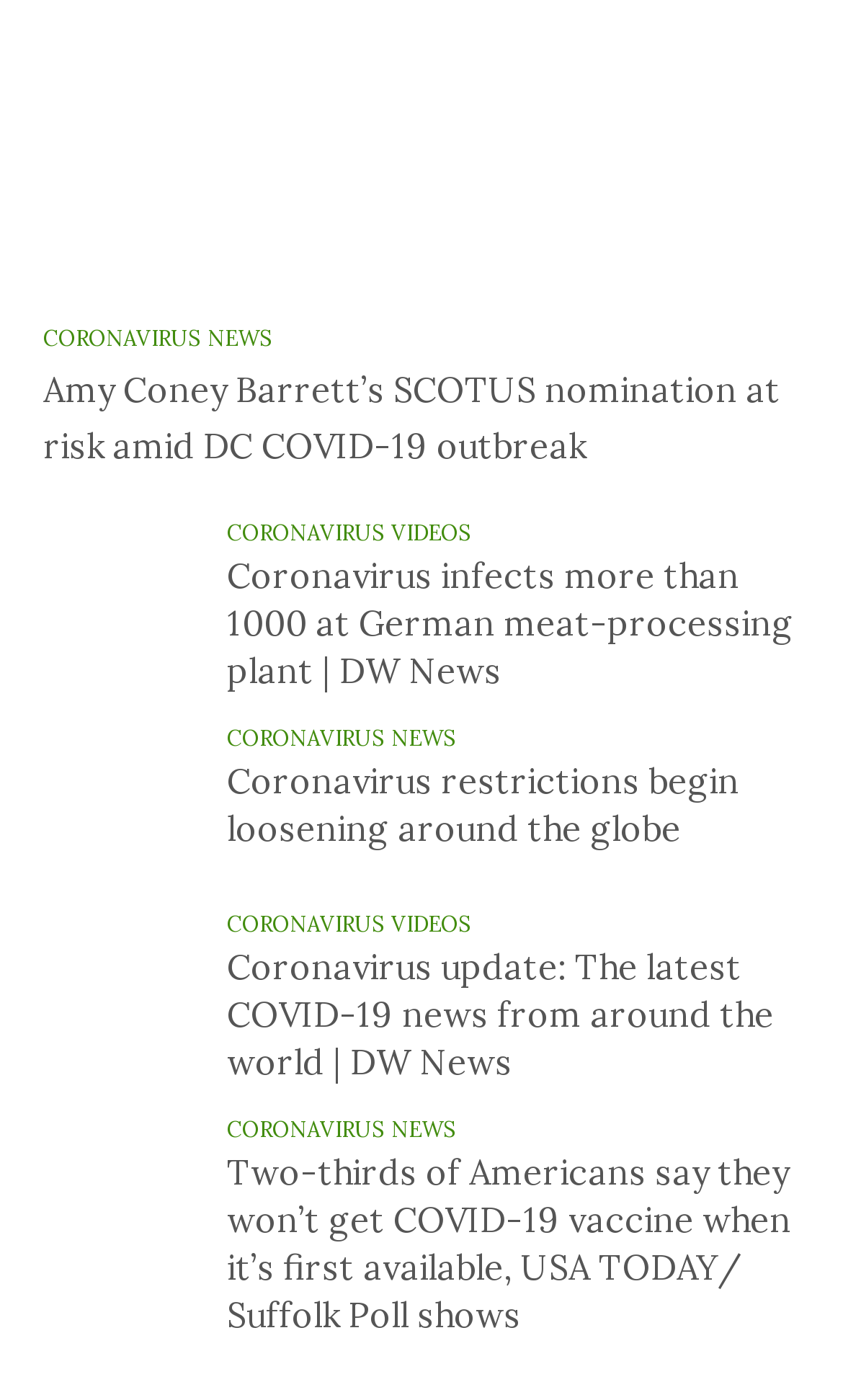Identify the bounding box coordinates for the region to click in order to carry out this instruction: "Watch Coronavirus videos". Provide the coordinates using four float numbers between 0 and 1, formatted as [left, top, right, bottom].

[0.269, 0.371, 0.559, 0.391]